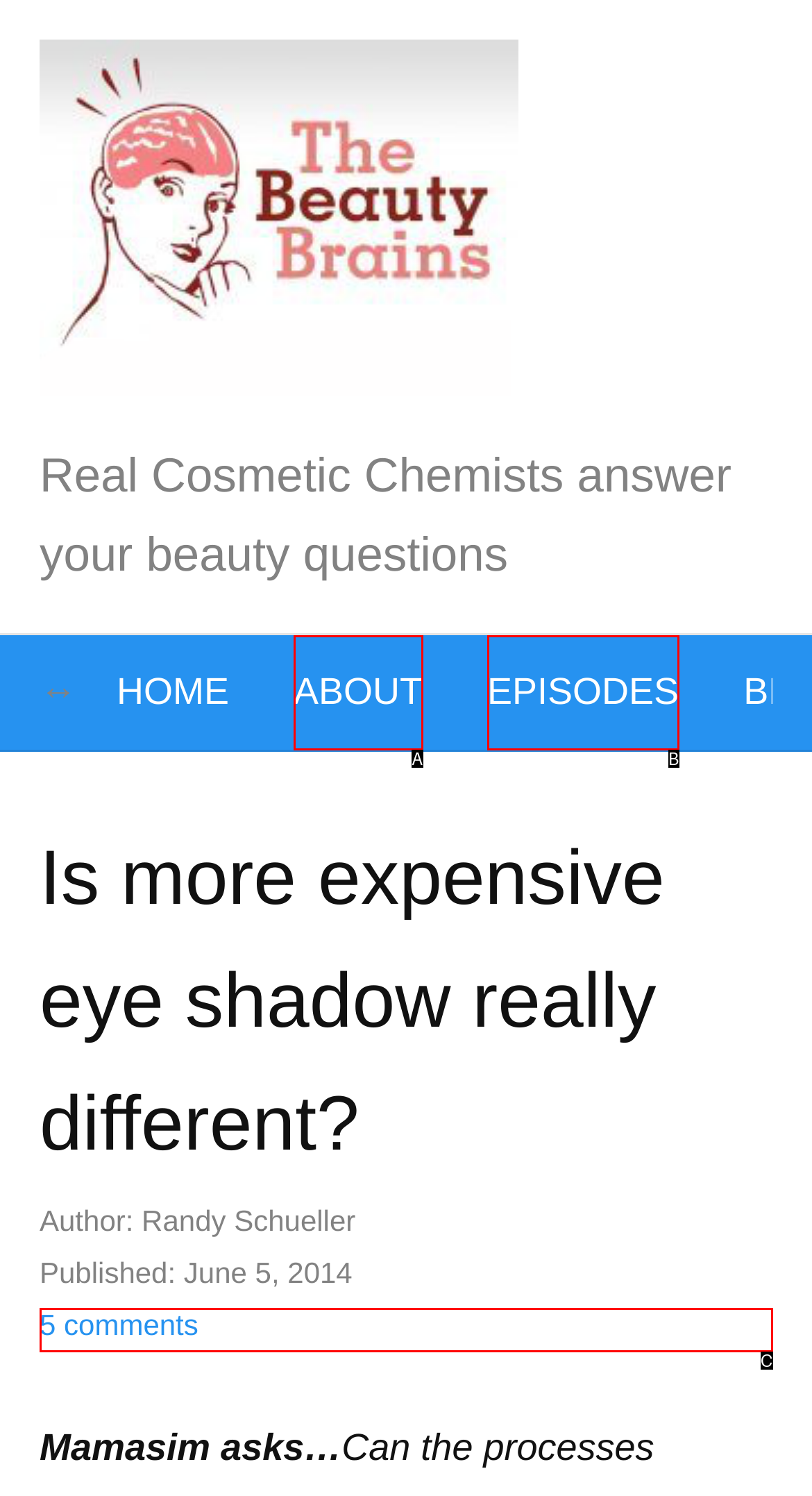Given the description: 1885, identify the HTML element that corresponds to it. Respond with the letter of the correct option.

None